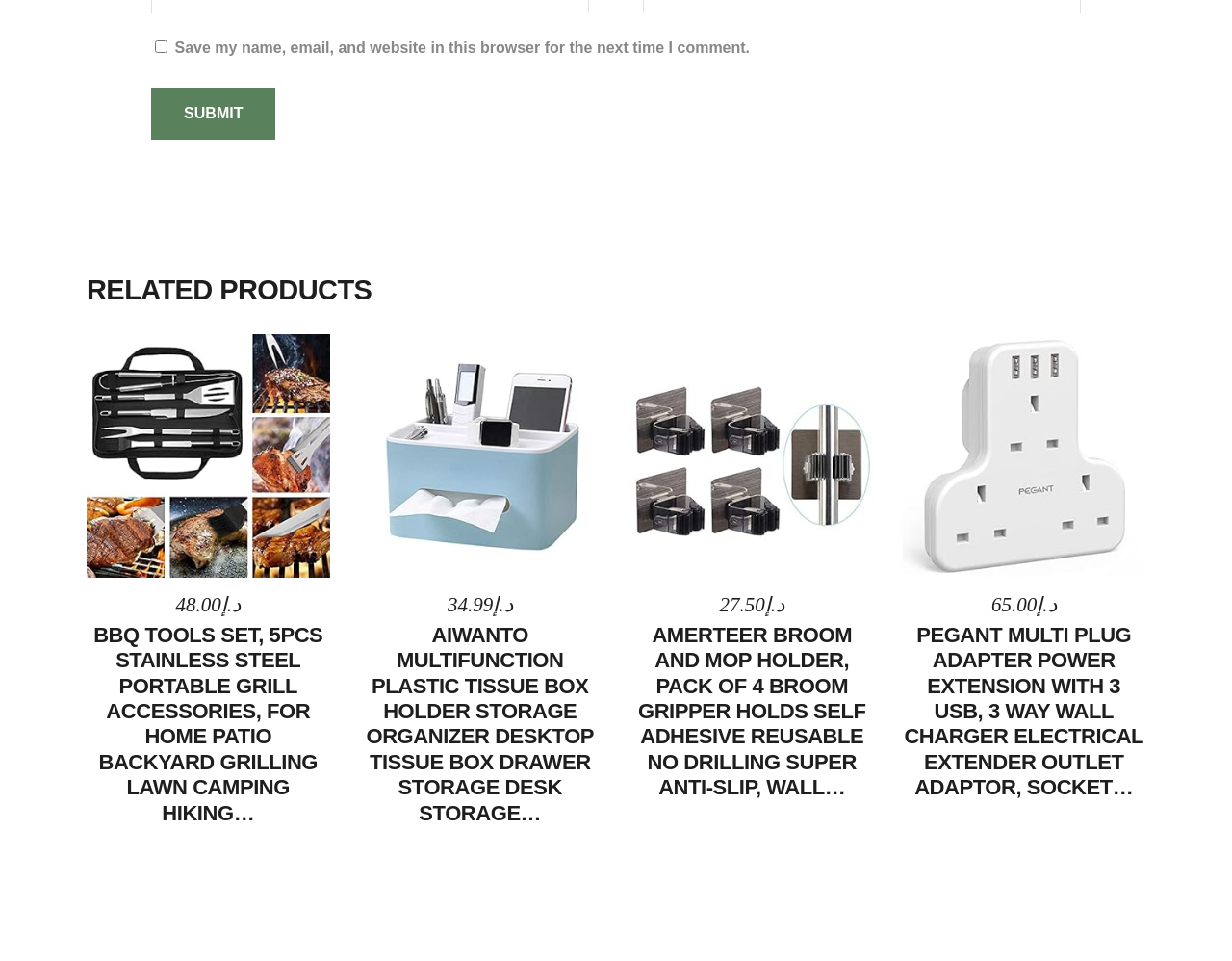Find the bounding box coordinates for the area you need to click to carry out the instruction: "Submit a comment". The coordinates should be four float numbers between 0 and 1, indicated as [left, top, right, bottom].

[0.123, 0.091, 0.224, 0.145]